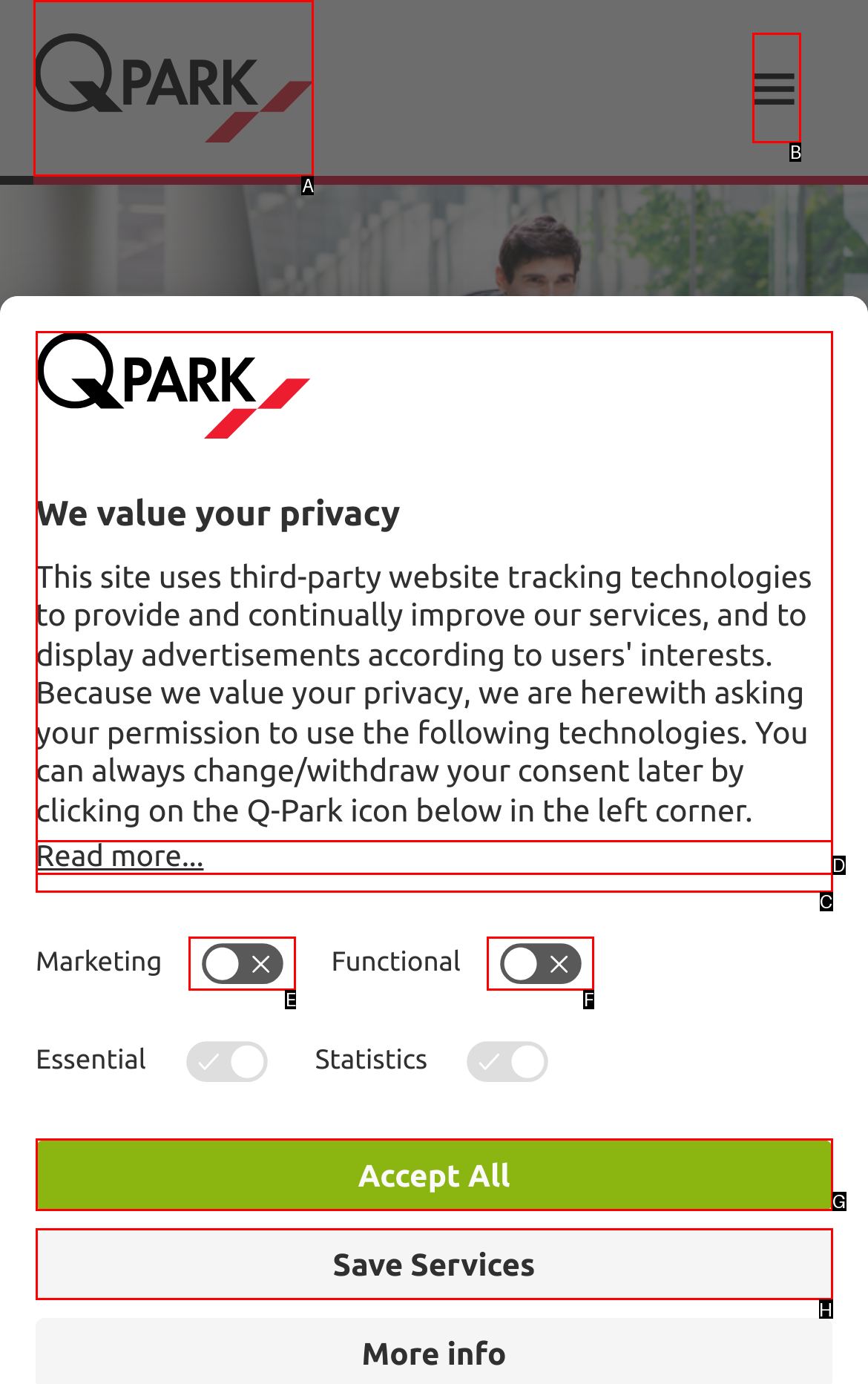Identify the letter of the correct UI element to fulfill the task: Click the toggle navigation button from the given options in the screenshot.

B